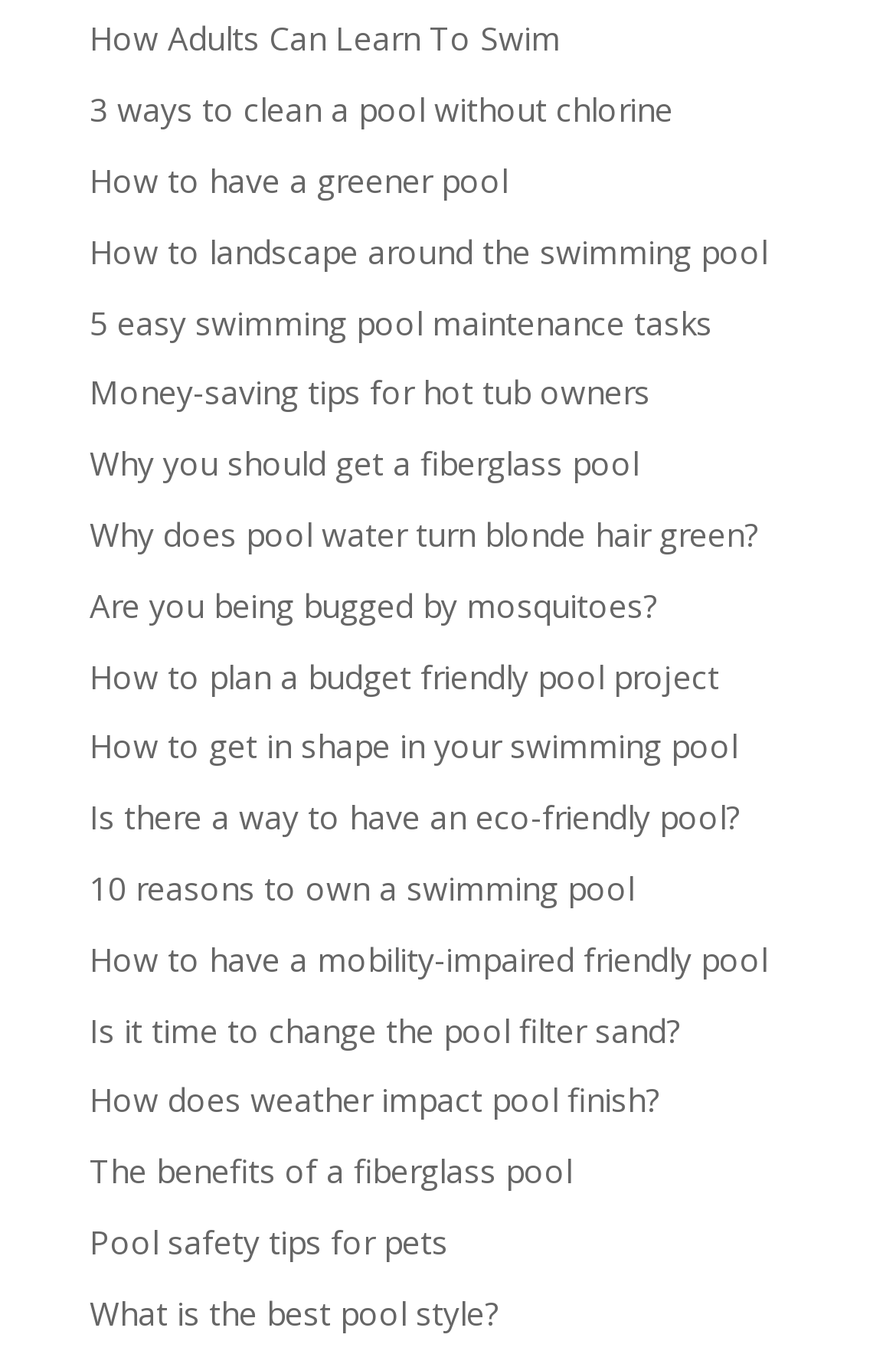Provide your answer in one word or a succinct phrase for the question: 
Are there any links about pool safety?

Yes